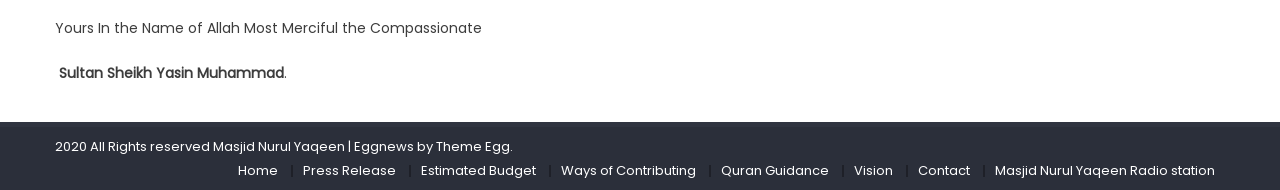From the webpage screenshot, predict the bounding box of the UI element that matches this description: "Vision".

[0.667, 0.845, 0.698, 0.945]